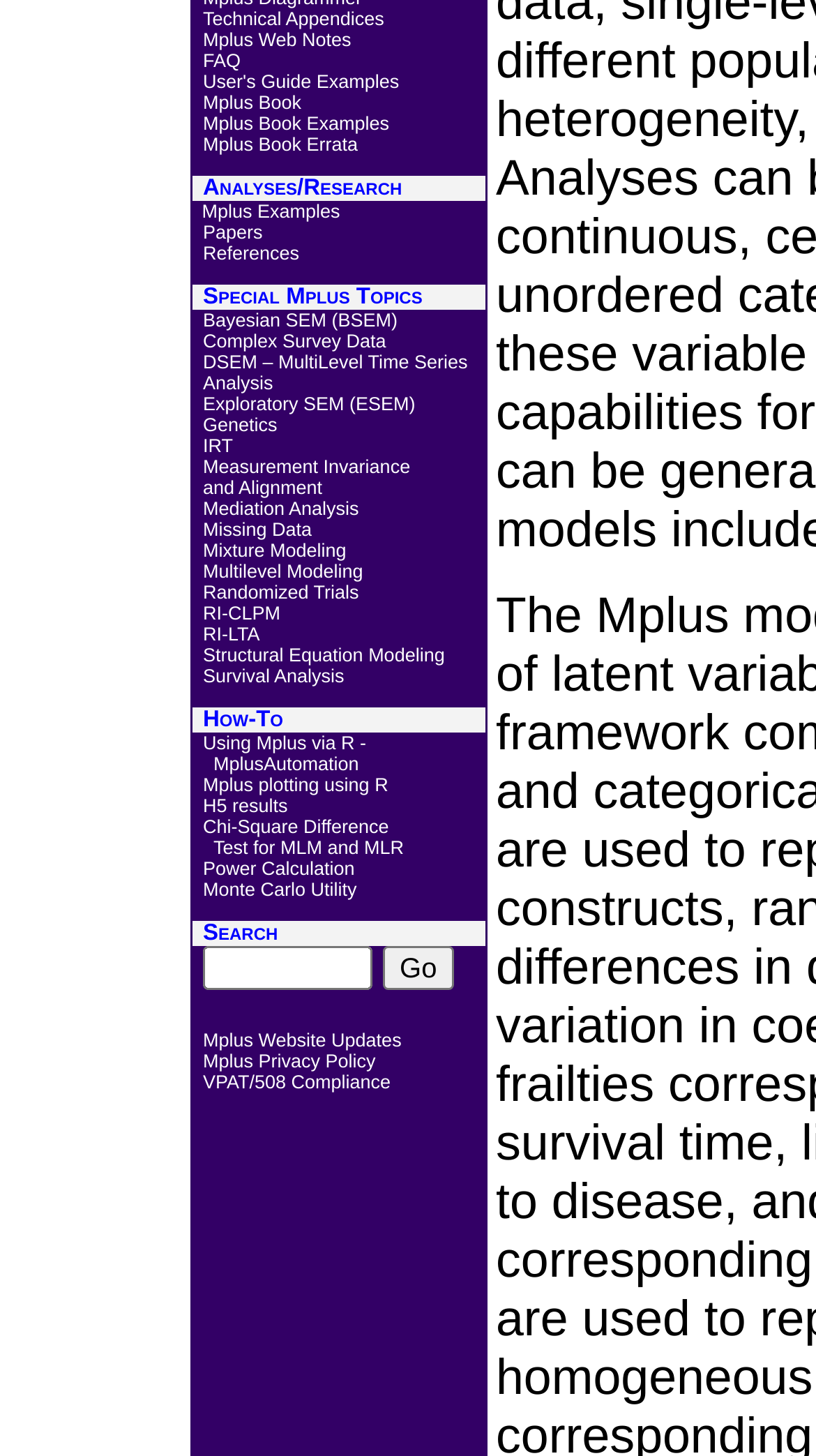Locate the bounding box coordinates of the UI element described by: "Mplus Website Updates". The bounding box coordinates should consist of four float numbers between 0 and 1, i.e., [left, top, right, bottom].

[0.249, 0.707, 0.492, 0.722]